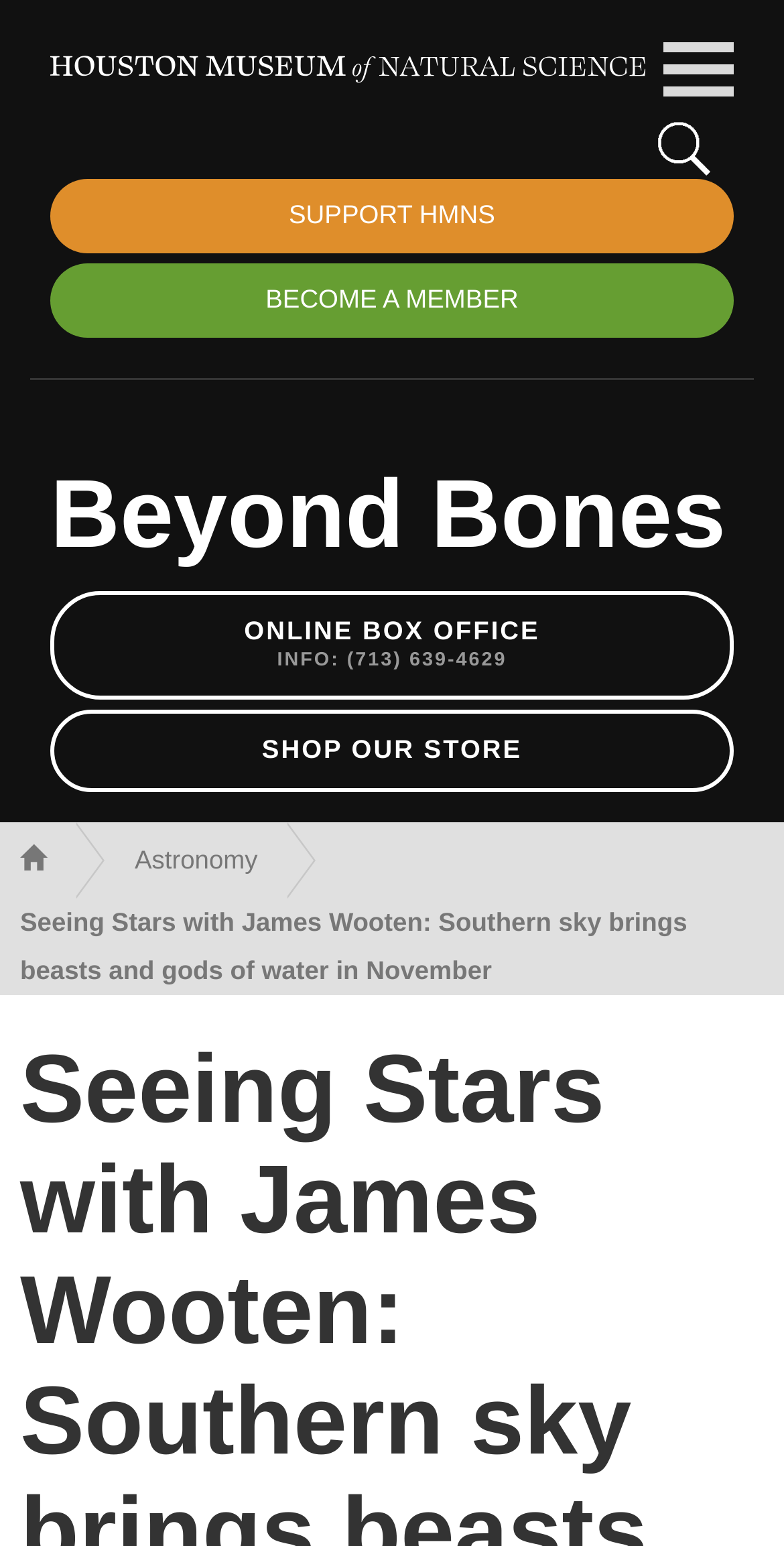Mark the bounding box of the element that matches the following description: "Astronomy".

[0.172, 0.546, 0.329, 0.565]